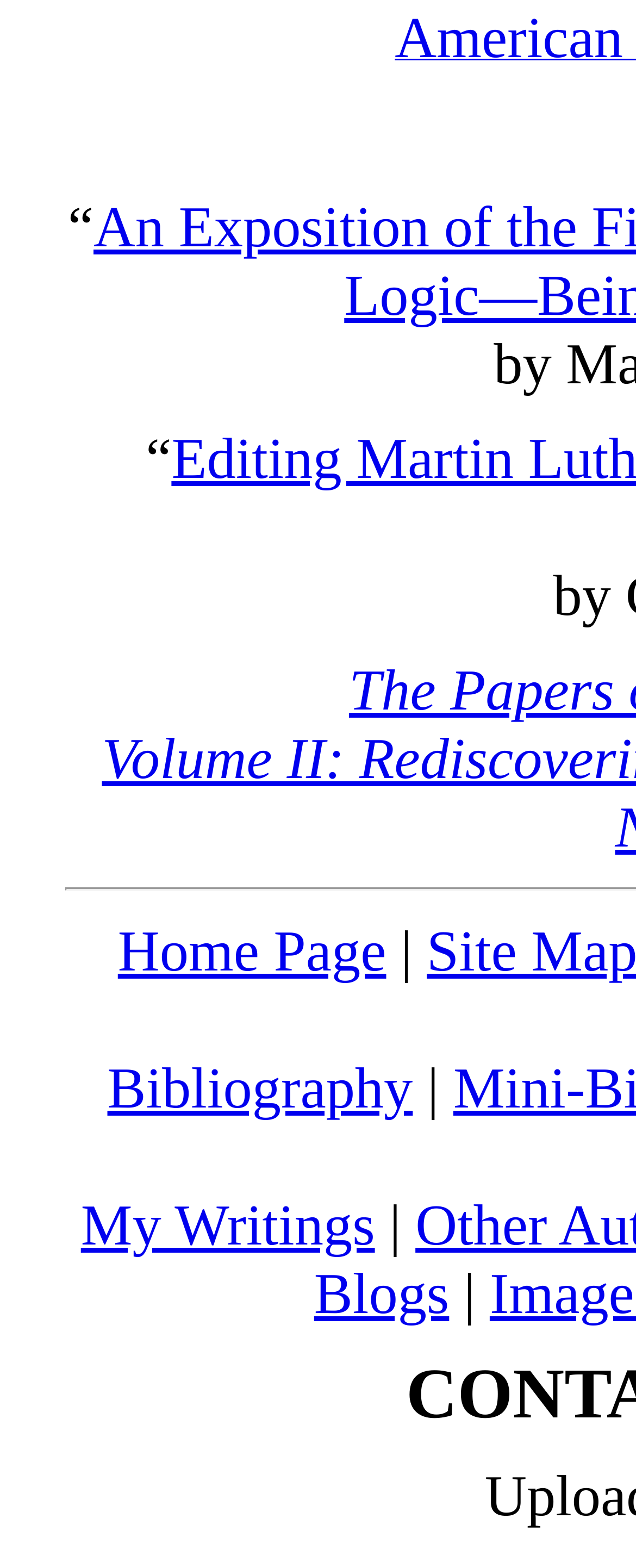What separates the menu items?
Using the information from the image, give a concise answer in one word or a short phrase.

Vertical bar